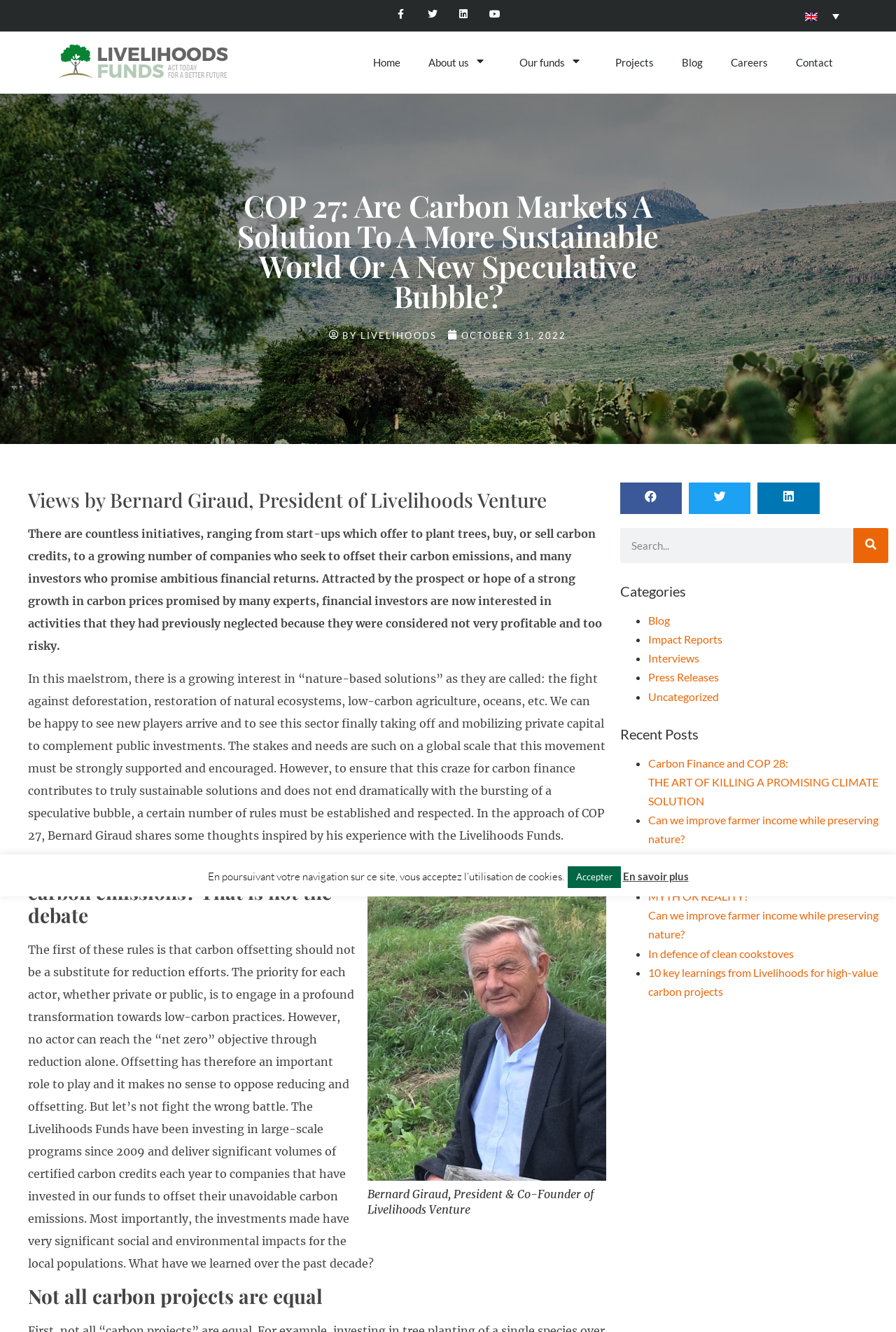What is the purpose of the Livelihoods Funds?
Your answer should be a single word or phrase derived from the screenshot.

Investing in large-scale programs